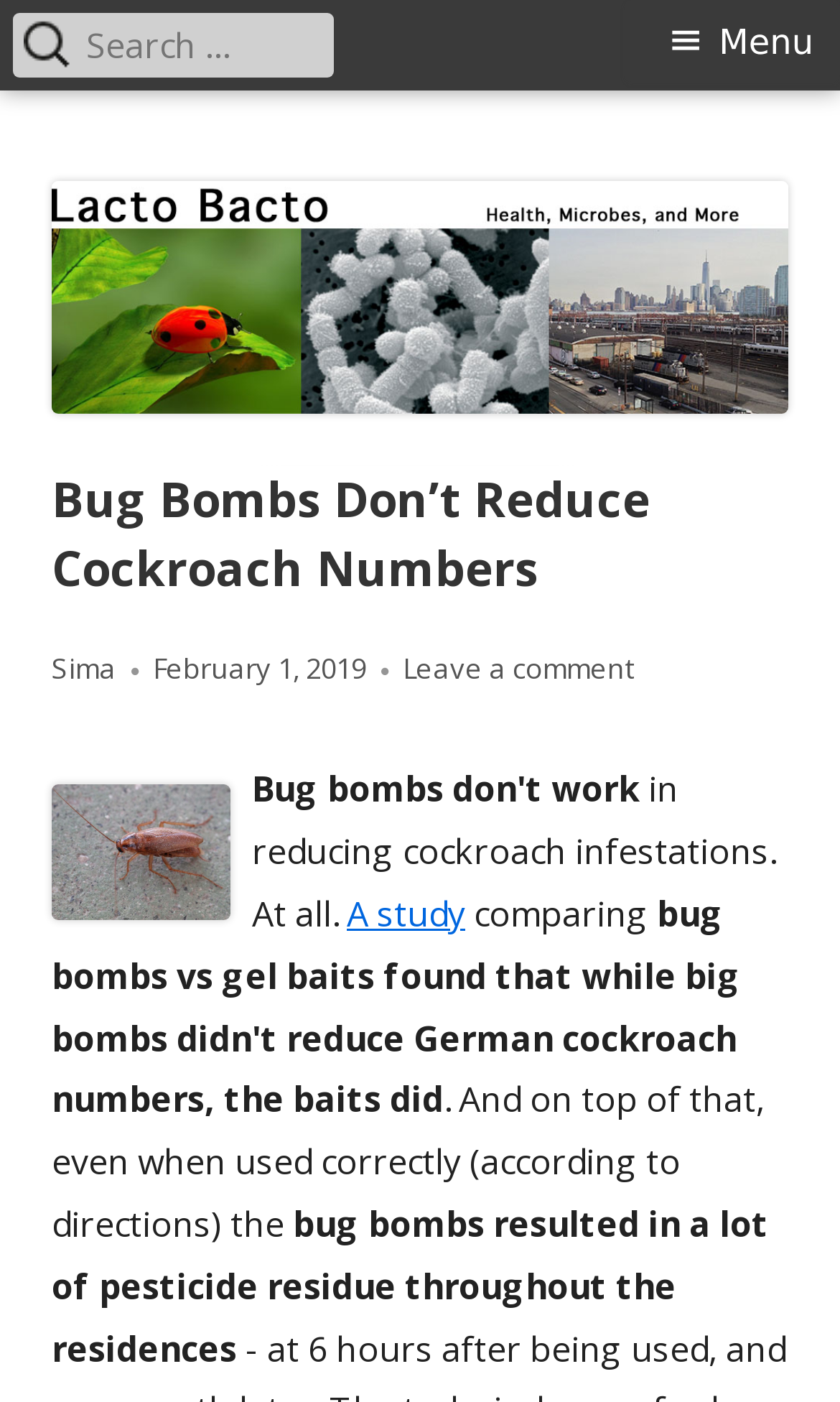Answer the question in a single word or phrase:
Who is the author of the article?

Sima